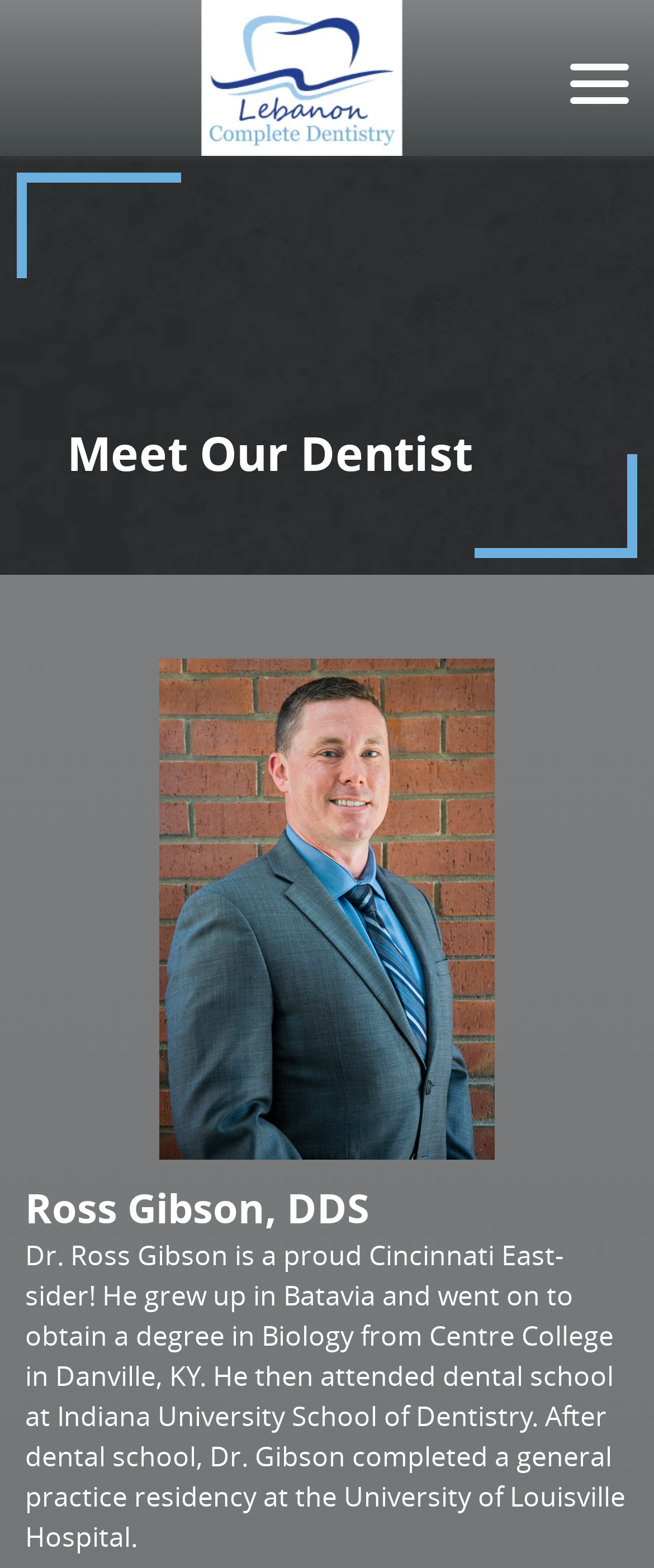Locate the bounding box coordinates of the area to click to fulfill this instruction: "Leave a review". The bounding box should be presented as four float numbers between 0 and 1, in the order [left, top, right, bottom].

[0.041, 0.624, 0.192, 0.683]